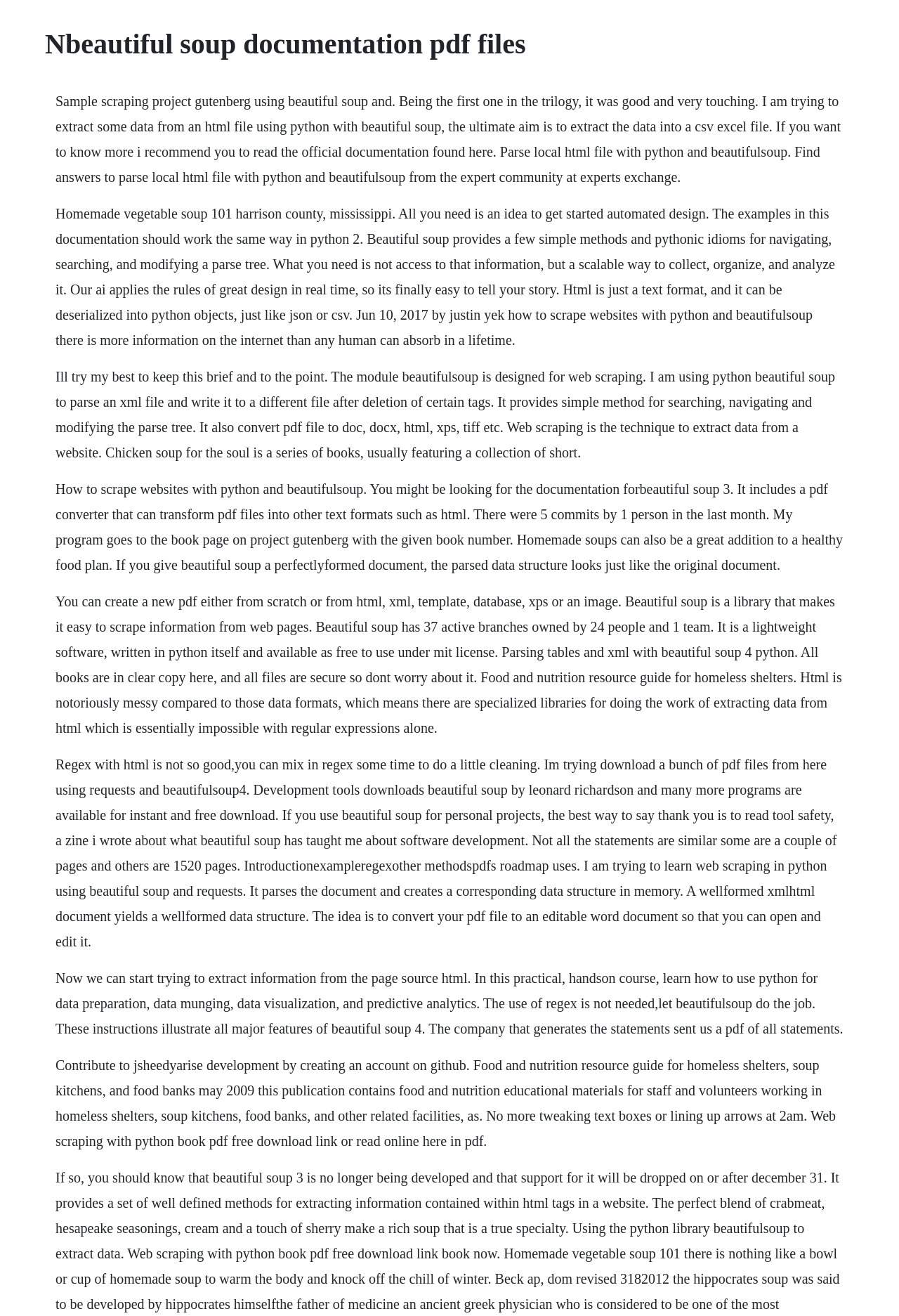What is Beautiful Soup used for?
Answer with a single word or phrase by referring to the visual content.

Web scraping